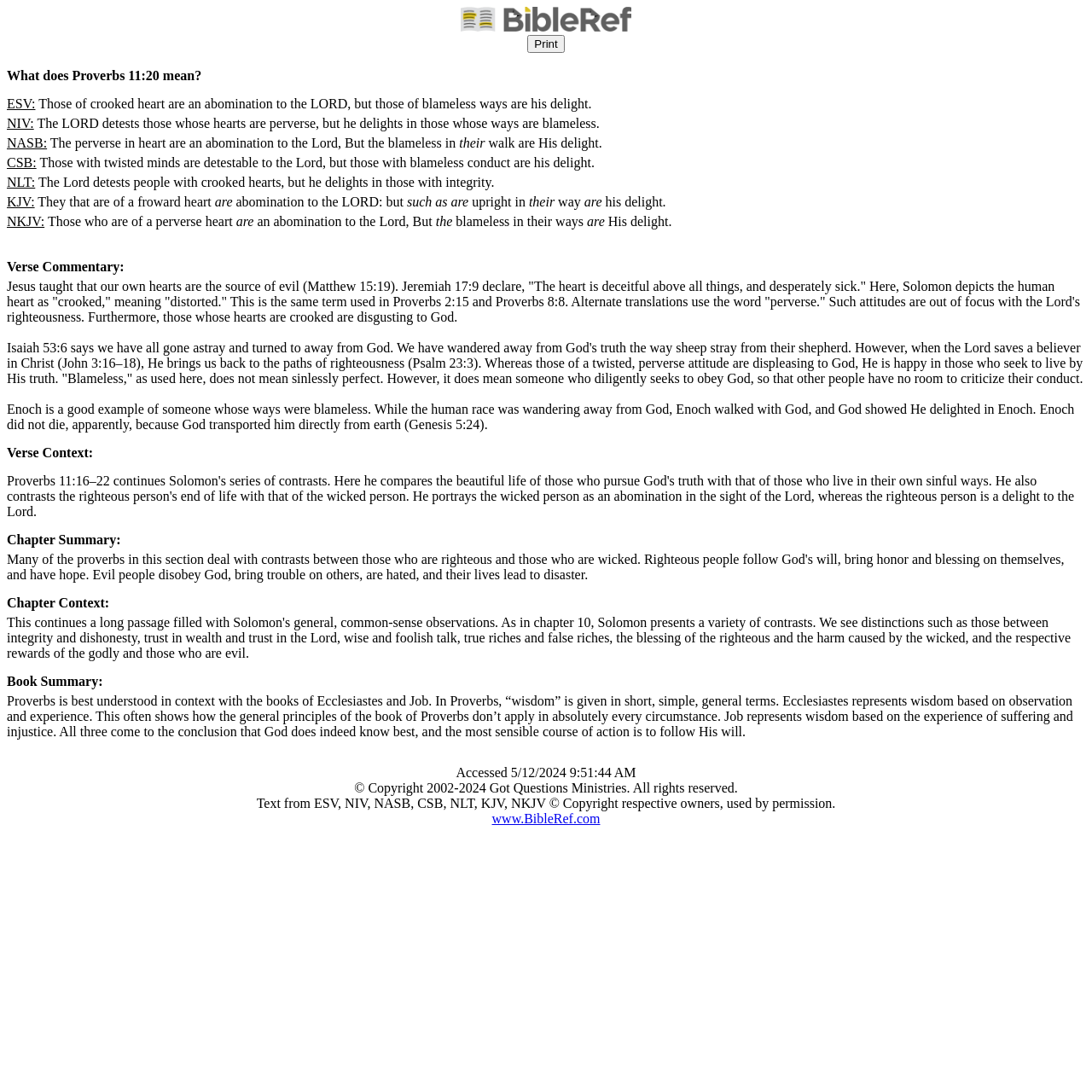How many Bible versions are listed?
Provide a well-explained and detailed answer to the question.

I counted the number of Bible versions listed on the webpage, which are ESV, NIV, NASB, CSB, NLT, and KJV.